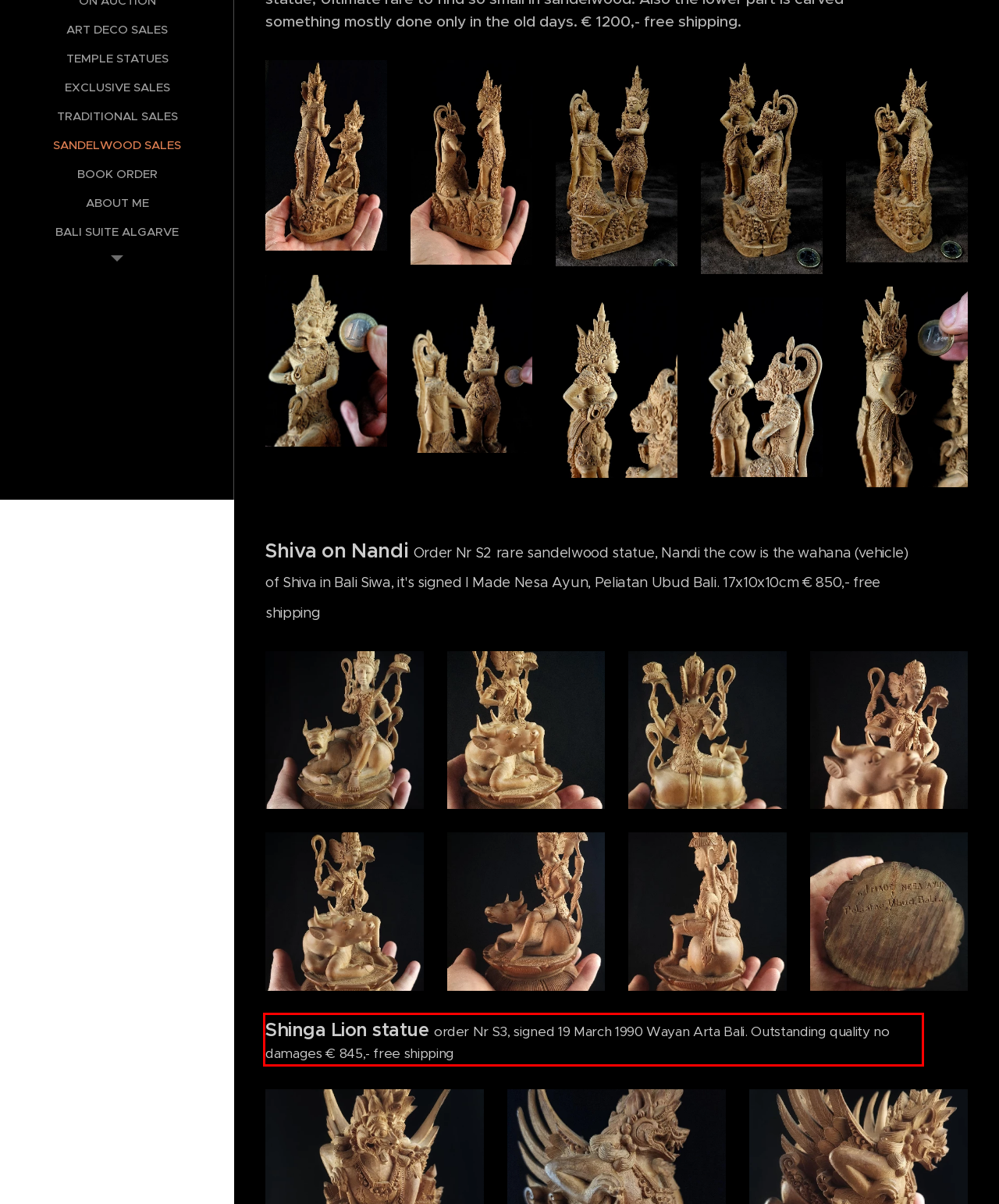Your task is to recognize and extract the text content from the UI element enclosed in the red bounding box on the webpage screenshot.

Shinga Lion statue order Nr S3, signed 19 March 1990 Wayan Arta Bali. Outstanding quality no damages € 845,- free shipping